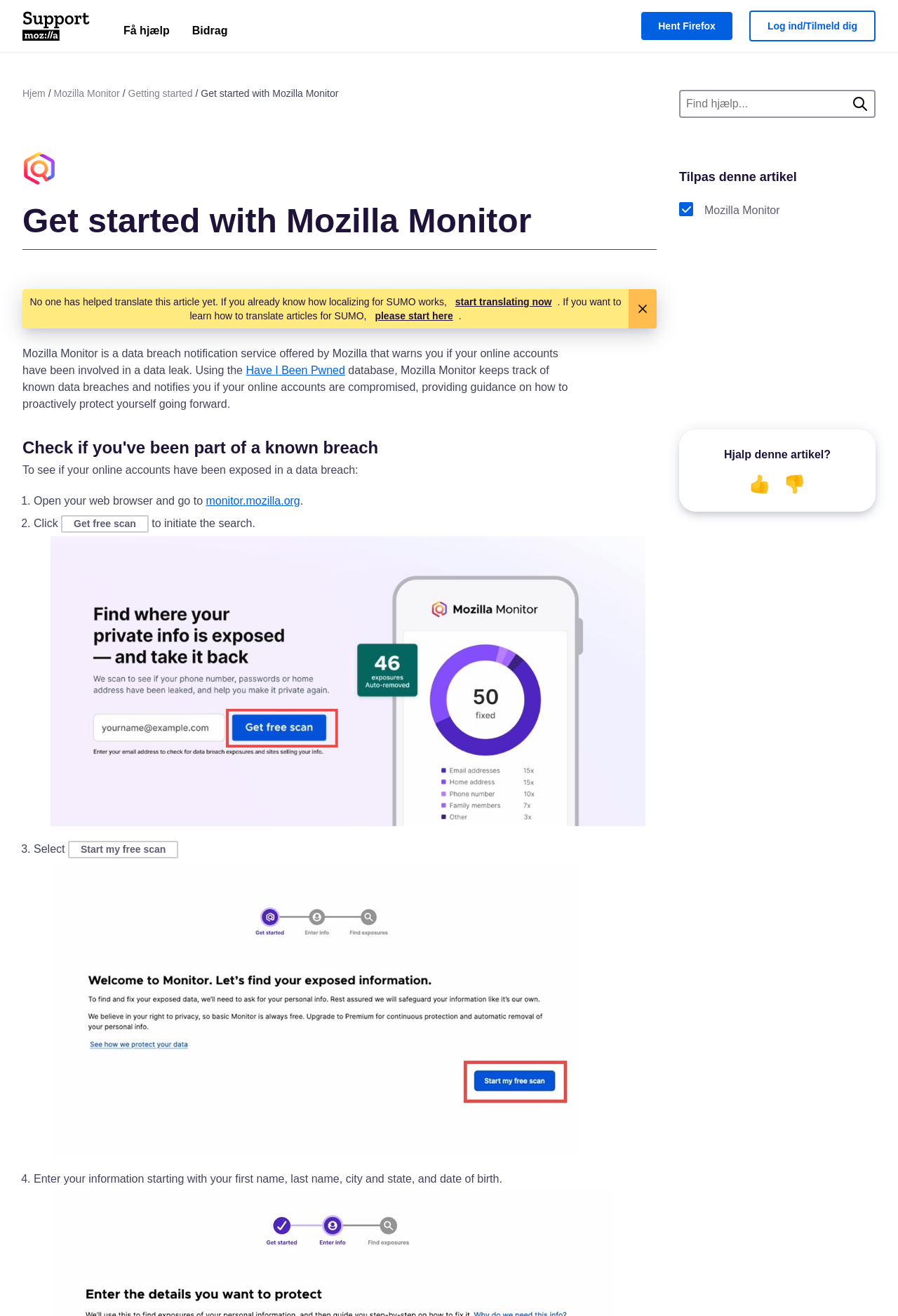Using the element description: "Bidrag", determine the bounding box coordinates for the specified UI element. The coordinates should be four float numbers between 0 and 1, [left, top, right, bottom].

[0.201, 0.013, 0.266, 0.039]